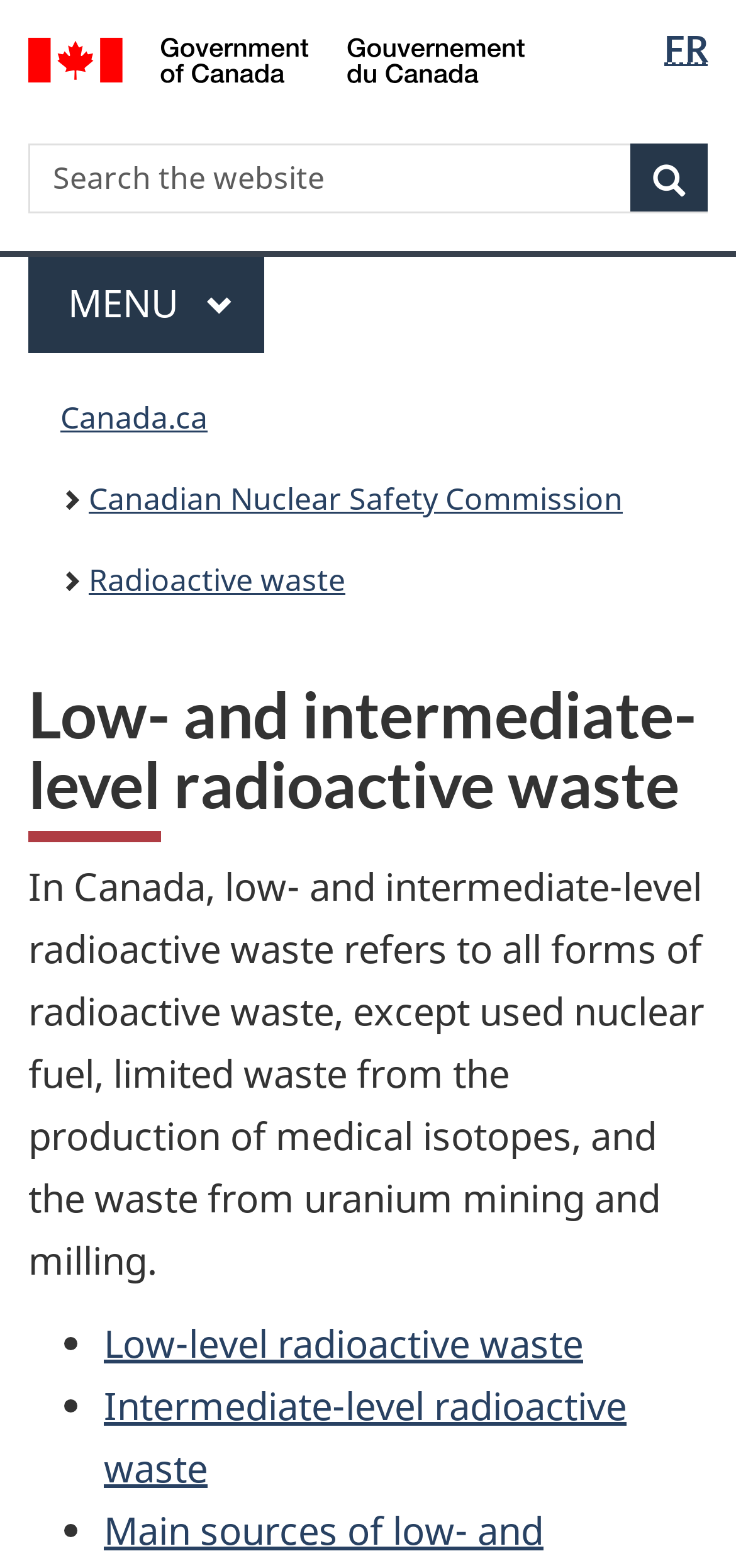Find the bounding box coordinates for the area that should be clicked to accomplish the instruction: "Search the website".

[0.038, 0.092, 0.962, 0.137]